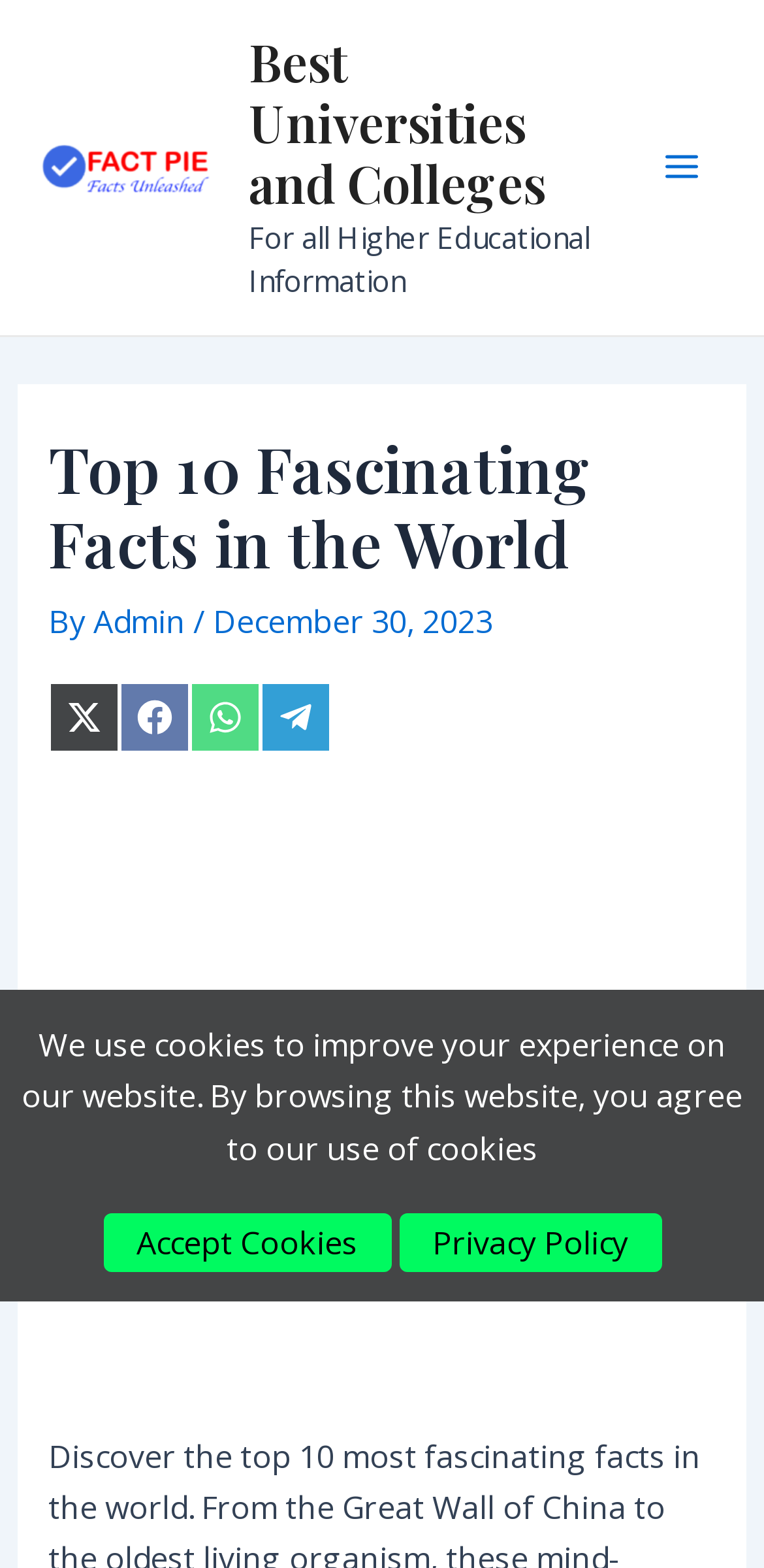Please determine the bounding box coordinates of the element to click in order to execute the following instruction: "Read the article by Admin". The coordinates should be four float numbers between 0 and 1, specified as [left, top, right, bottom].

[0.122, 0.383, 0.253, 0.41]